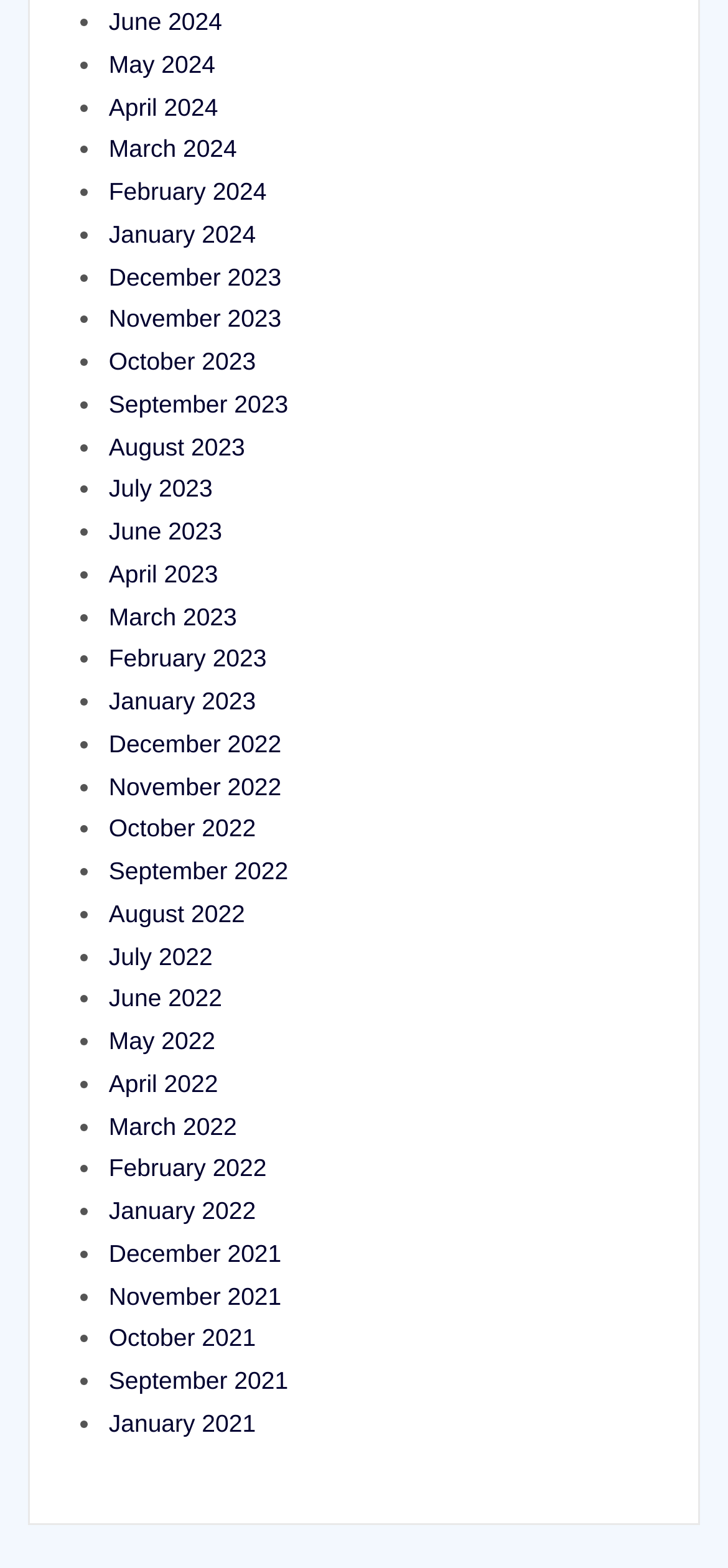Provide a thorough and detailed response to the question by examining the image: 
Are the months listed in chronological order?

I examined the list of links and found that the months are listed in chronological order, with the most recent month first and the earliest month last.